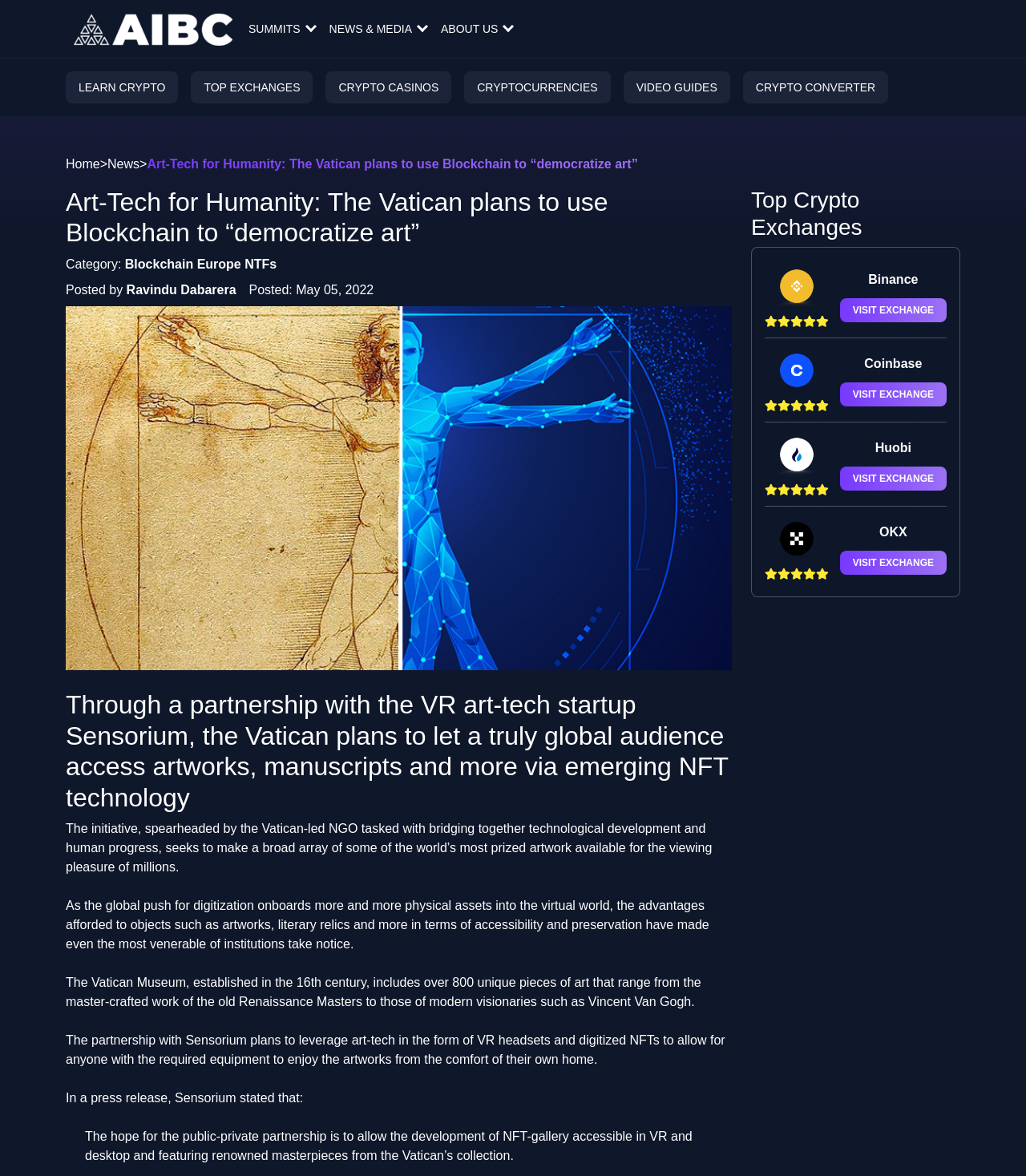Offer a thorough description of the webpage.

This webpage is about the Vatican's plan to use blockchain technology to democratize art. At the top left corner, there is an AIBC logo, followed by a navigation menu with links to SUMMITS, NEWS & MEDIA, ABOUT US, and more. Below the navigation menu, there are links to LEARN CRYPTO, TOP EXCHANGES, CRYPTO CASINOS, CRYPTOCURRENCIES, VIDEO GUIDES, and CRYPTO CONVERTER.

The main content of the webpage is an article about the Vatican's partnership with Sensorium, a VR art-tech startup, to make artworks, manuscripts, and more accessible to a global audience via emerging NFT technology. The article is divided into several paragraphs, with headings and static text describing the initiative, its goals, and its potential impact.

On the right side of the webpage, there is a section dedicated to top crypto exchanges, featuring Binance, Coinbase, Huobi, and OKX, each with a heading, a link to visit the exchange, and an image.

Throughout the webpage, there are several images, including the AIBC logo, a large image above the article, and smaller images accompanying the top crypto exchanges section. The overall layout is organized, with clear headings and concise text, making it easy to navigate and read.